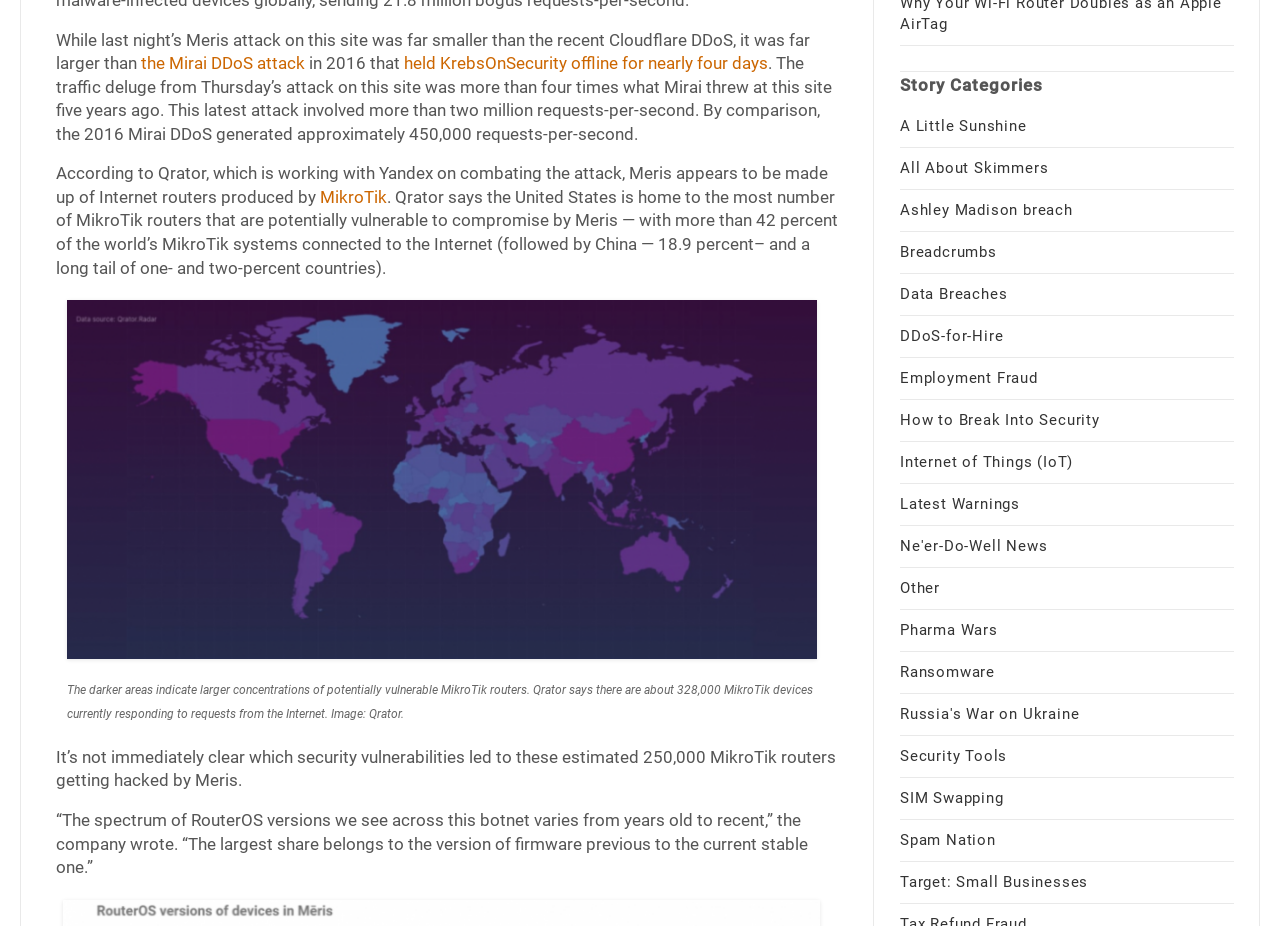Indicate the bounding box coordinates of the element that must be clicked to execute the instruction: "Click the link 'MikroTik'". The coordinates should be given as four float numbers between 0 and 1, i.e., [left, top, right, bottom].

[0.25, 0.202, 0.302, 0.224]